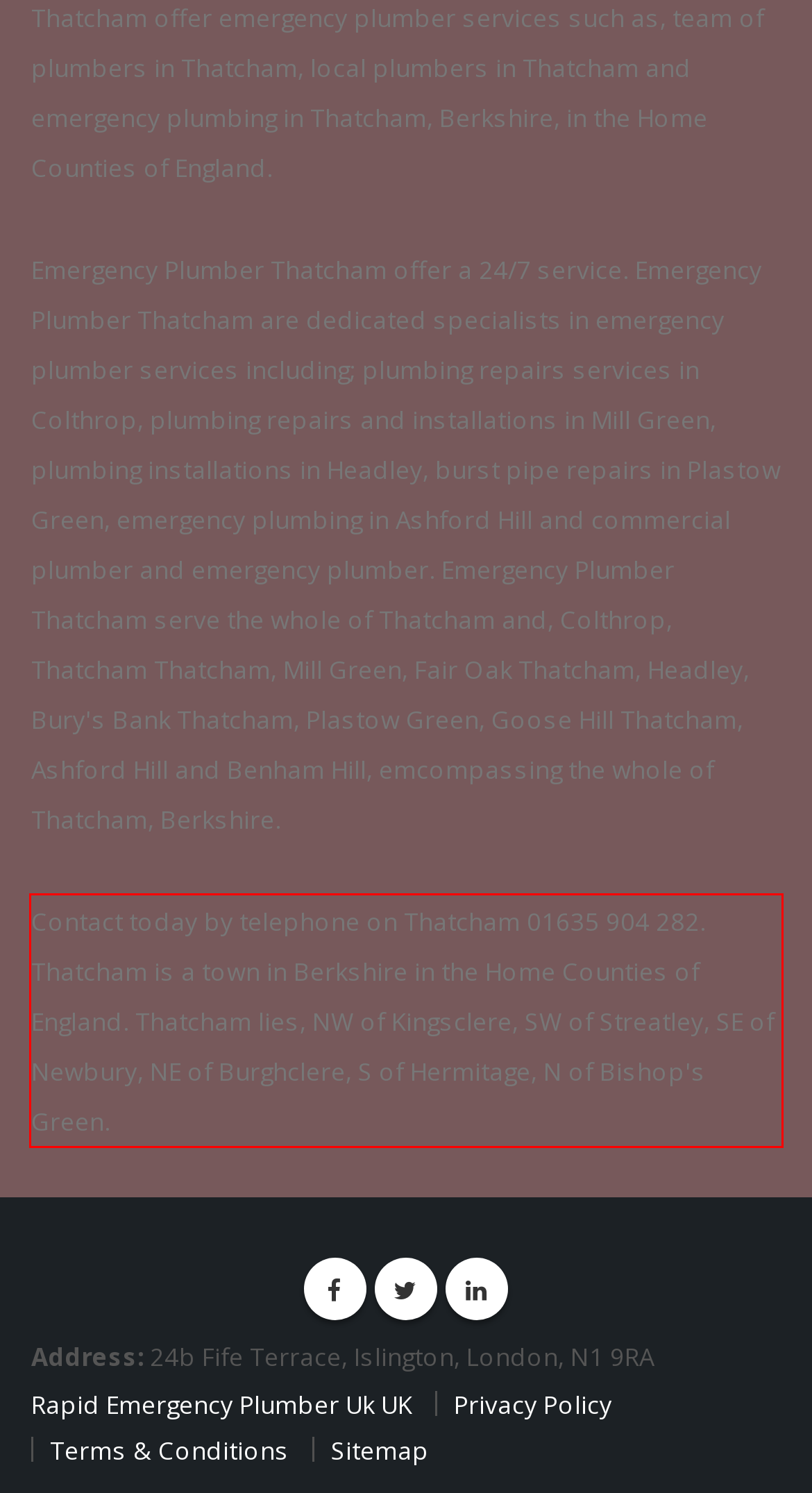Identify the text inside the red bounding box on the provided webpage screenshot by performing OCR.

Contact today by telephone on Thatcham 01635 904 282. Thatcham is a town in Berkshire in the Home Counties of England. Thatcham lies, NW of Kingsclere, SW of Streatley, SE of Newbury, NE of Burghclere, S of Hermitage, N of Bishop's Green.